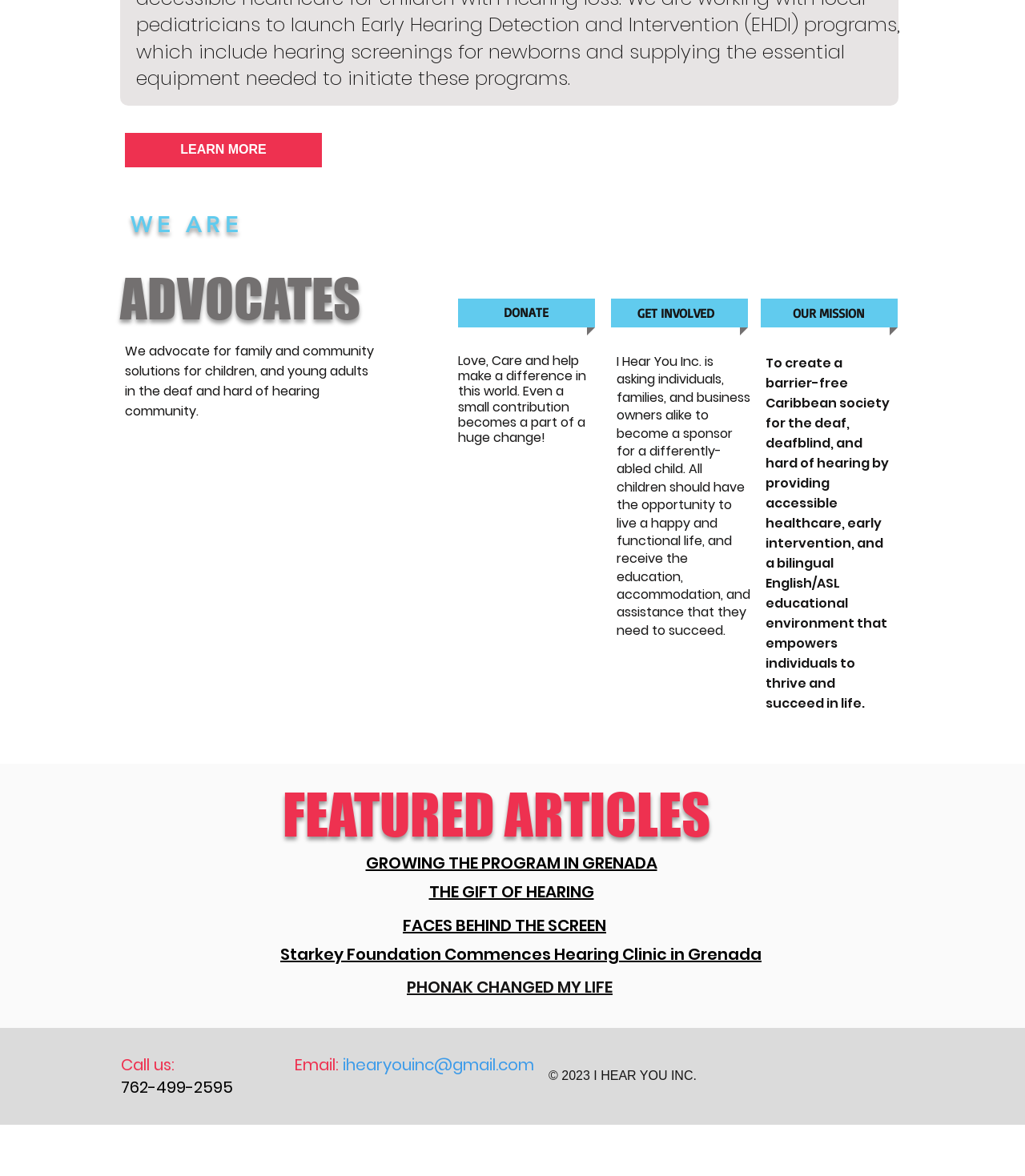Could you highlight the region that needs to be clicked to execute the instruction: "Click the 'LEARN MORE' link"?

[0.122, 0.113, 0.314, 0.142]